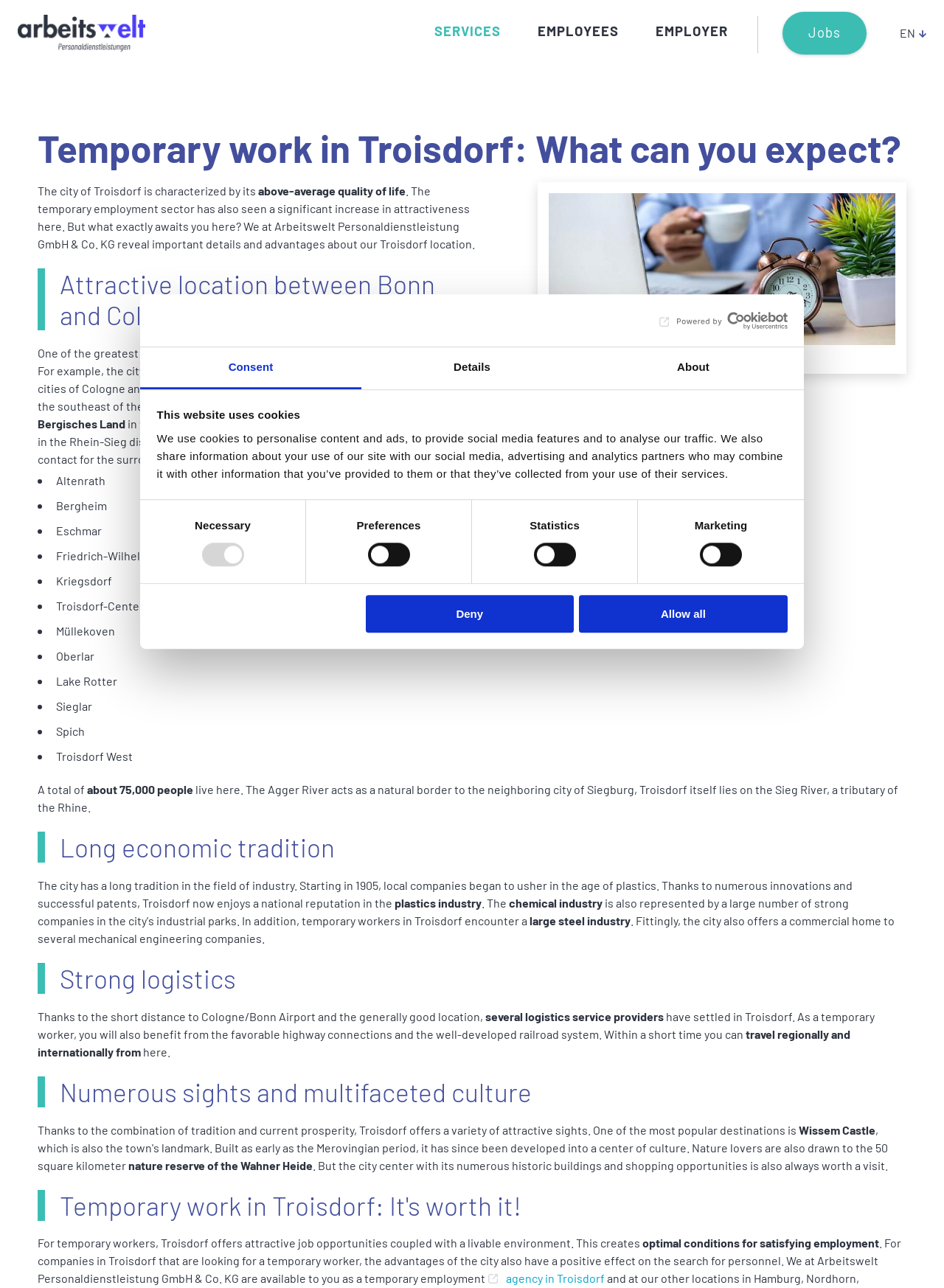Find the bounding box coordinates of the area that needs to be clicked in order to achieve the following instruction: "Click the 'Deny' button". The coordinates should be specified as four float numbers between 0 and 1, i.e., [left, top, right, bottom].

[0.387, 0.462, 0.608, 0.491]